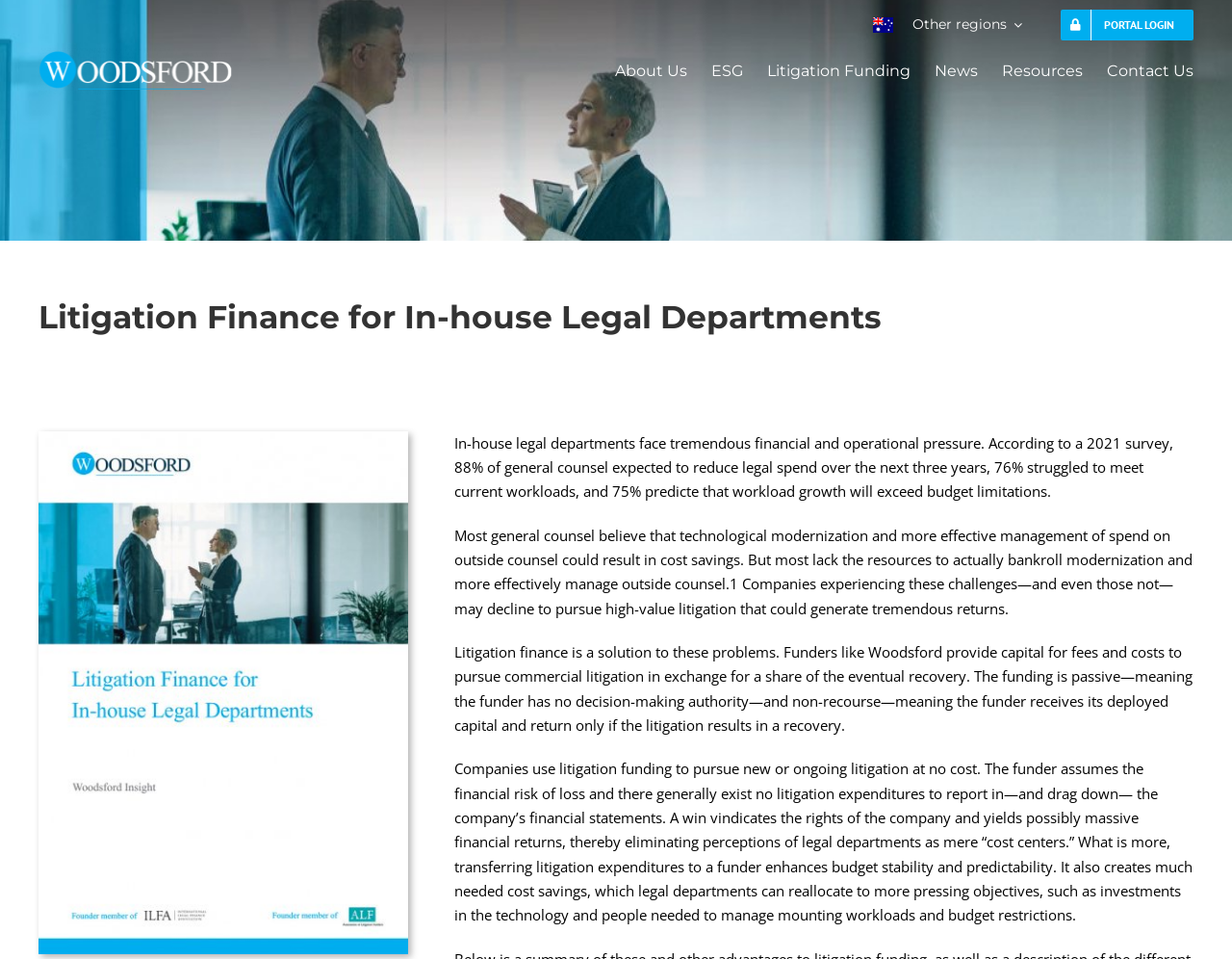What is the benefit of transferring litigation expenditures to a funder?
We need a detailed and exhaustive answer to the question. Please elaborate.

The benefit is obtained from the StaticText element that states 'transferring litigation expenditures to a funder enhances budget stability and predictability'.